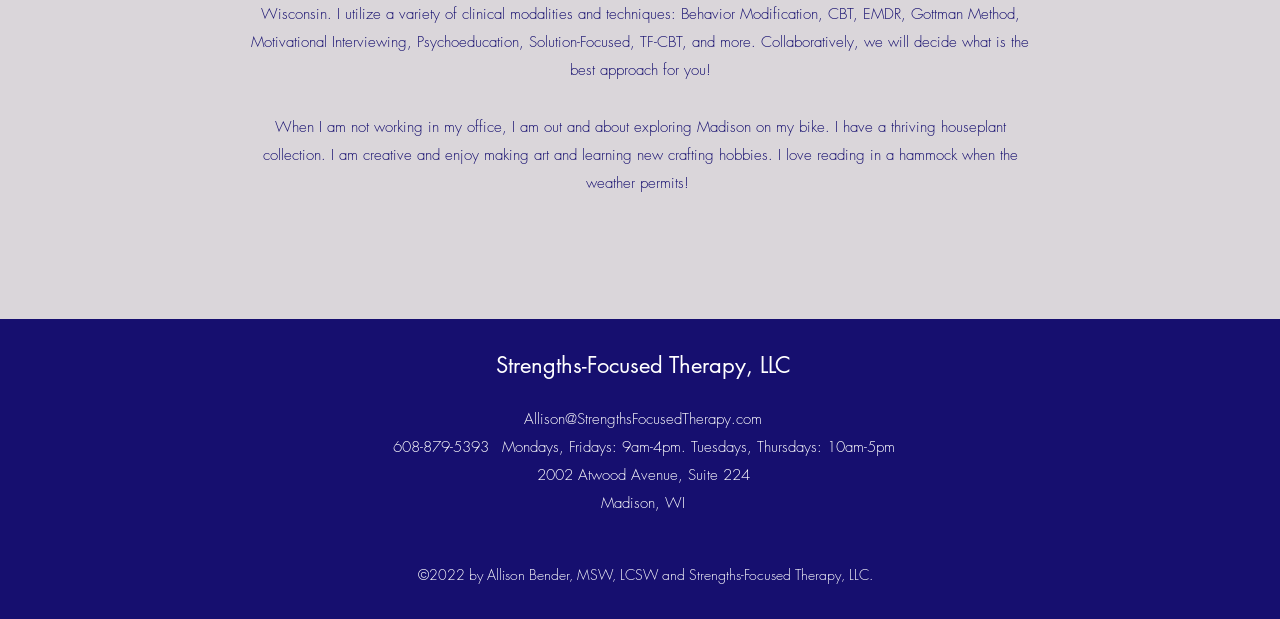Find the bounding box of the element with the following description: "Allison@StrengthsFocusedTherapy.com". The coordinates must be four float numbers between 0 and 1, formatted as [left, top, right, bottom].

[0.409, 0.661, 0.595, 0.693]